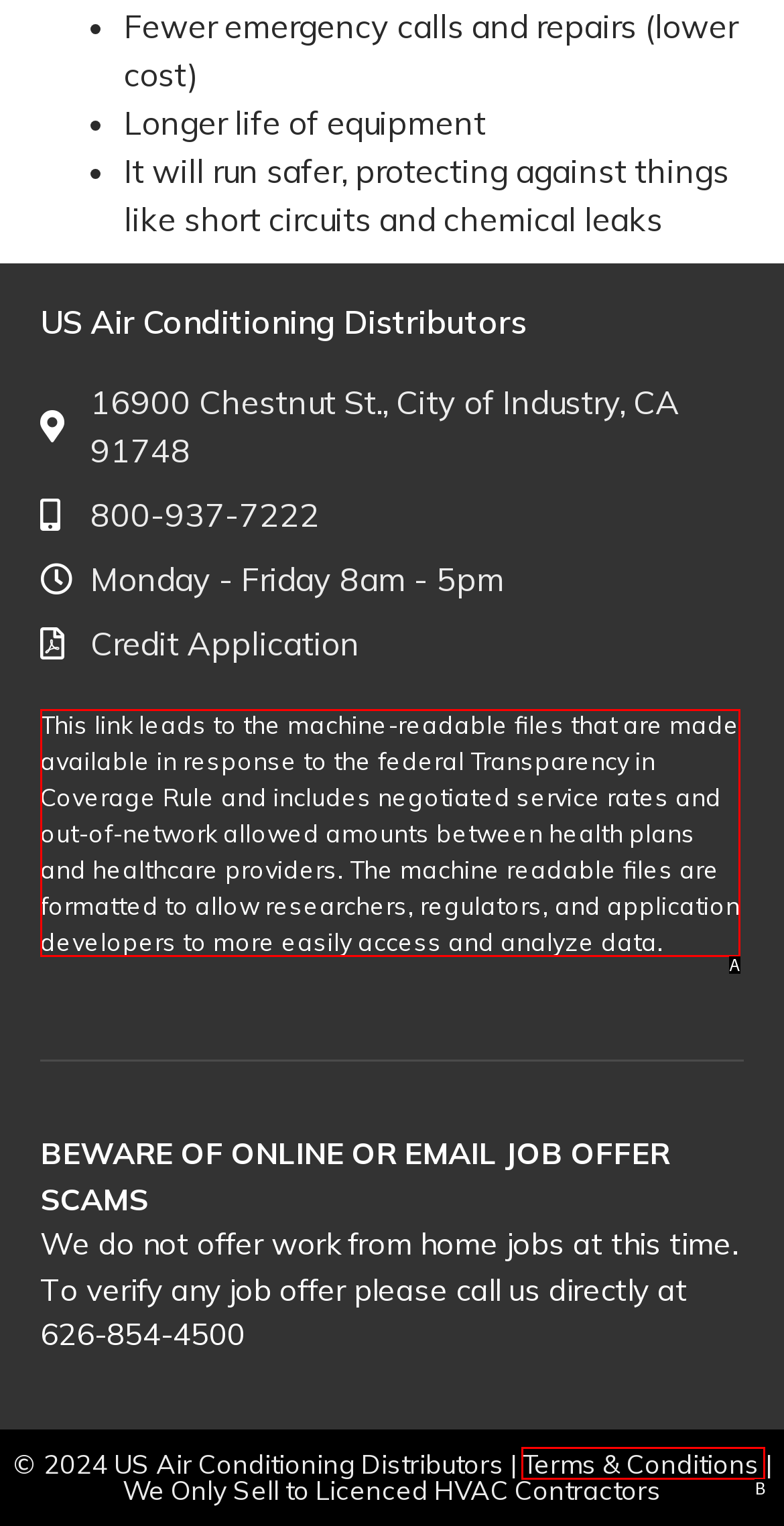Tell me which option best matches the description: Wholesale Hot Products
Answer with the option's letter from the given choices directly.

None